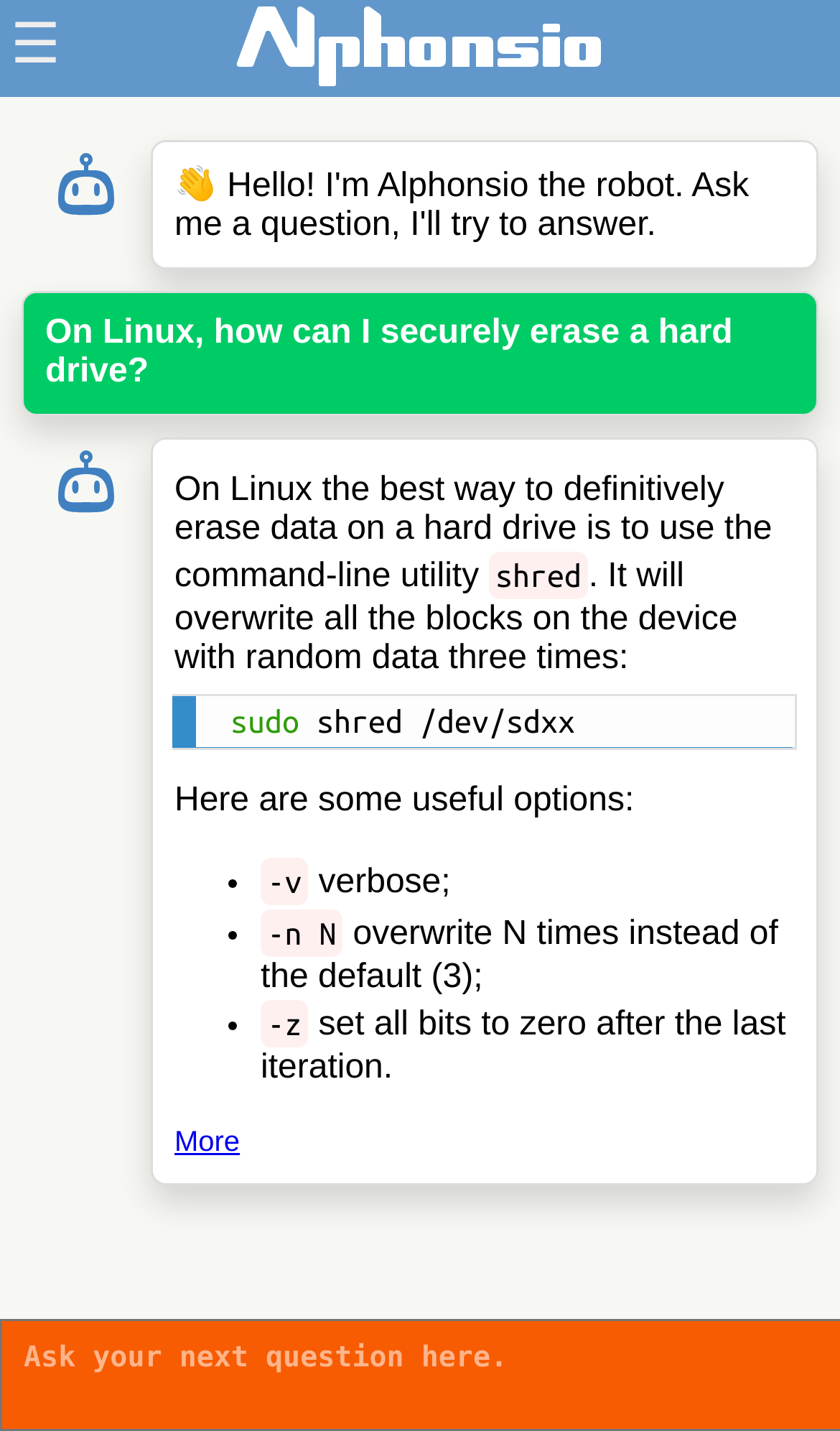Determine the bounding box for the HTML element described here: "More". The coordinates should be given as [left, top, right, bottom] with each number being a float between 0 and 1.

[0.208, 0.786, 0.286, 0.808]